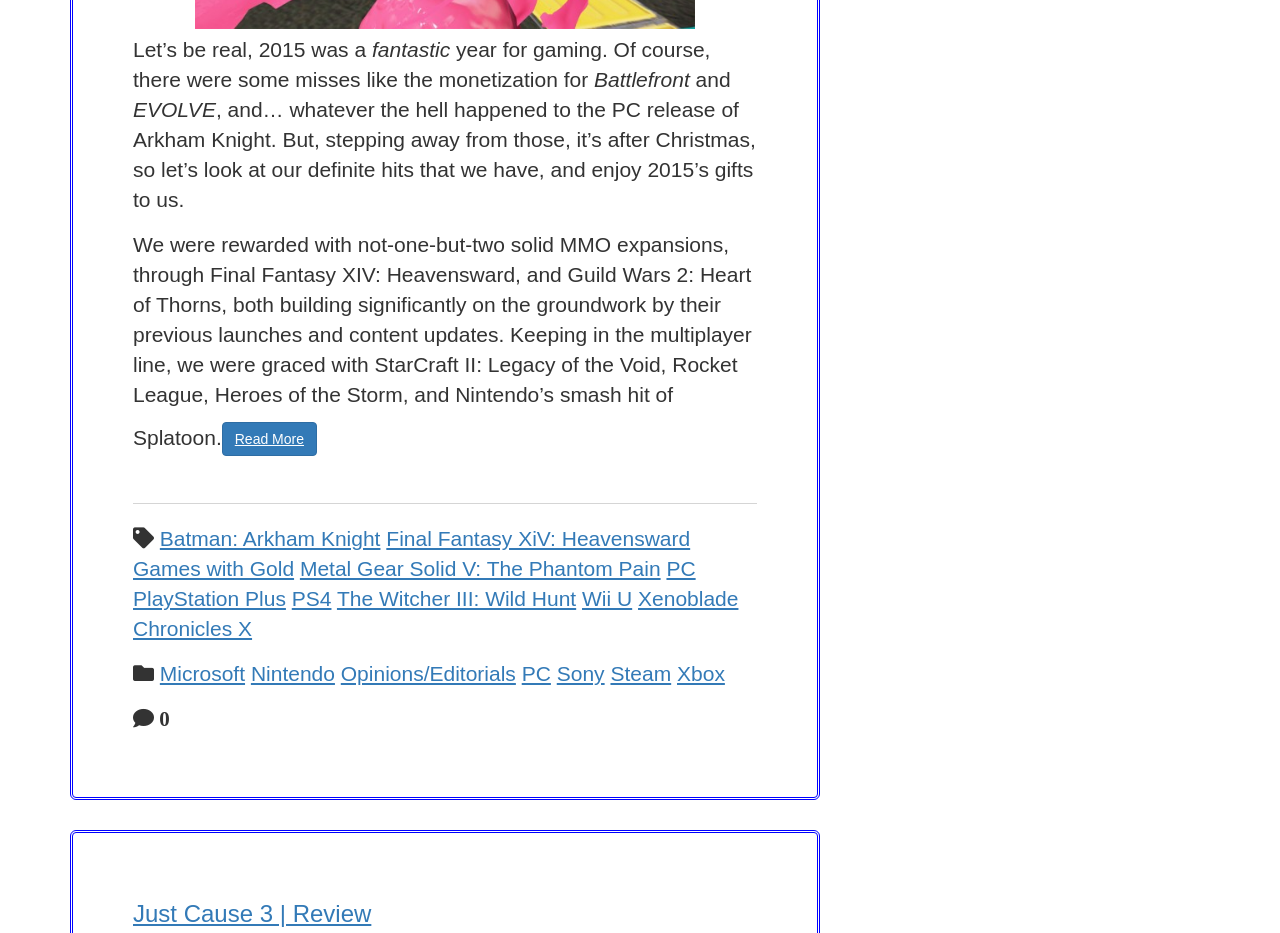Please determine the bounding box coordinates of the element's region to click for the following instruction: "Check out the Final Fantasy XiV: Heavensward link".

[0.302, 0.565, 0.539, 0.59]